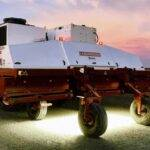What is the primary goal of the LaserWeeder?
Provide a detailed and well-explained answer to the question.

The caption explains that the LaserWeeder is designed to 'combat weeds, minimizing the need for traditional herbicides and promoting sustainable farming methods', implying that the primary goal of the machine is to effectively eliminate weeds.